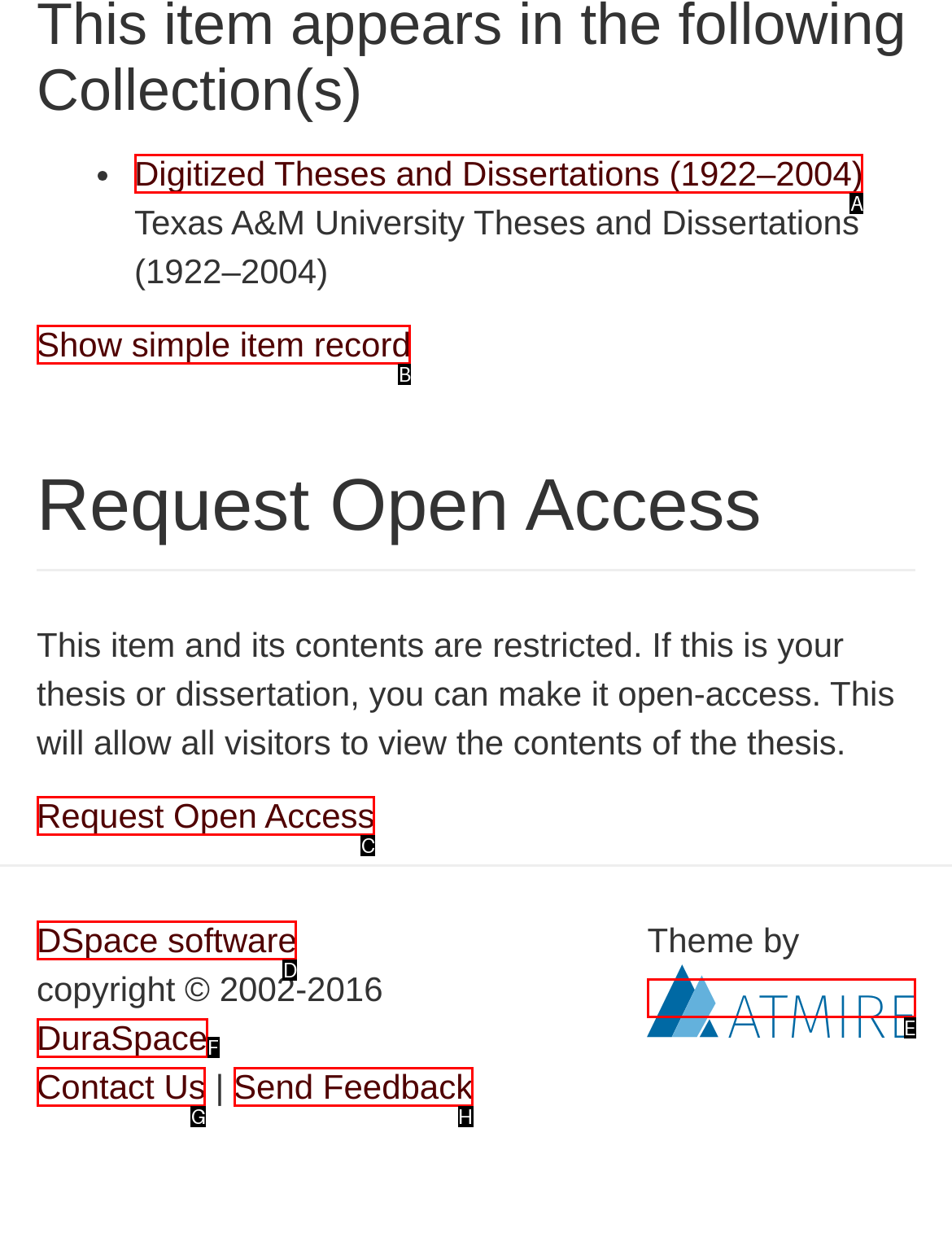Choose the letter of the UI element that aligns with the following description: Show simple item record
State your answer as the letter from the listed options.

B